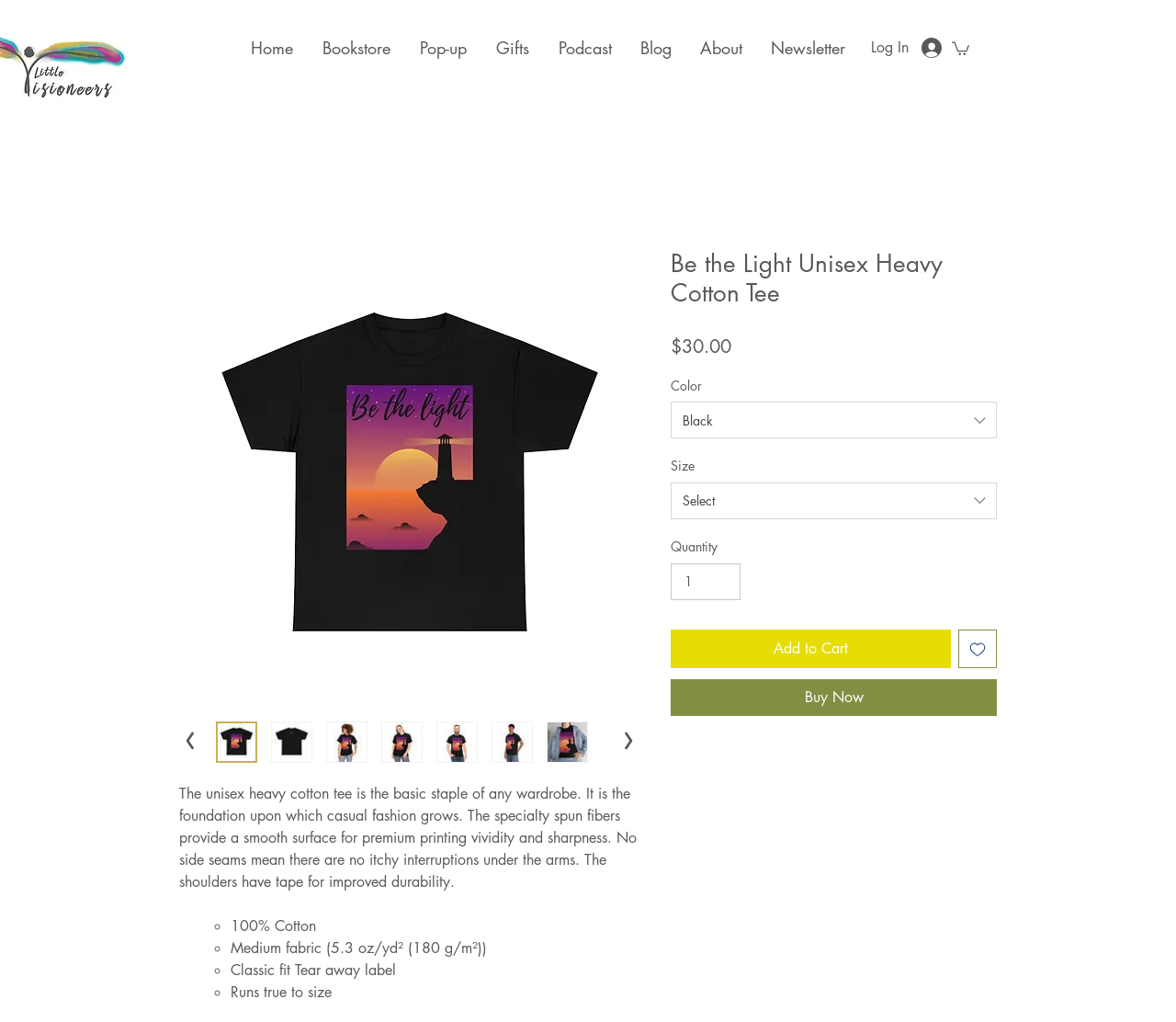Identify the bounding box coordinates of the section to be clicked to complete the task described by the following instruction: "Click the 'Home' link". The coordinates should be four float numbers between 0 and 1, formatted as [left, top, right, bottom].

[0.2, 0.024, 0.261, 0.069]